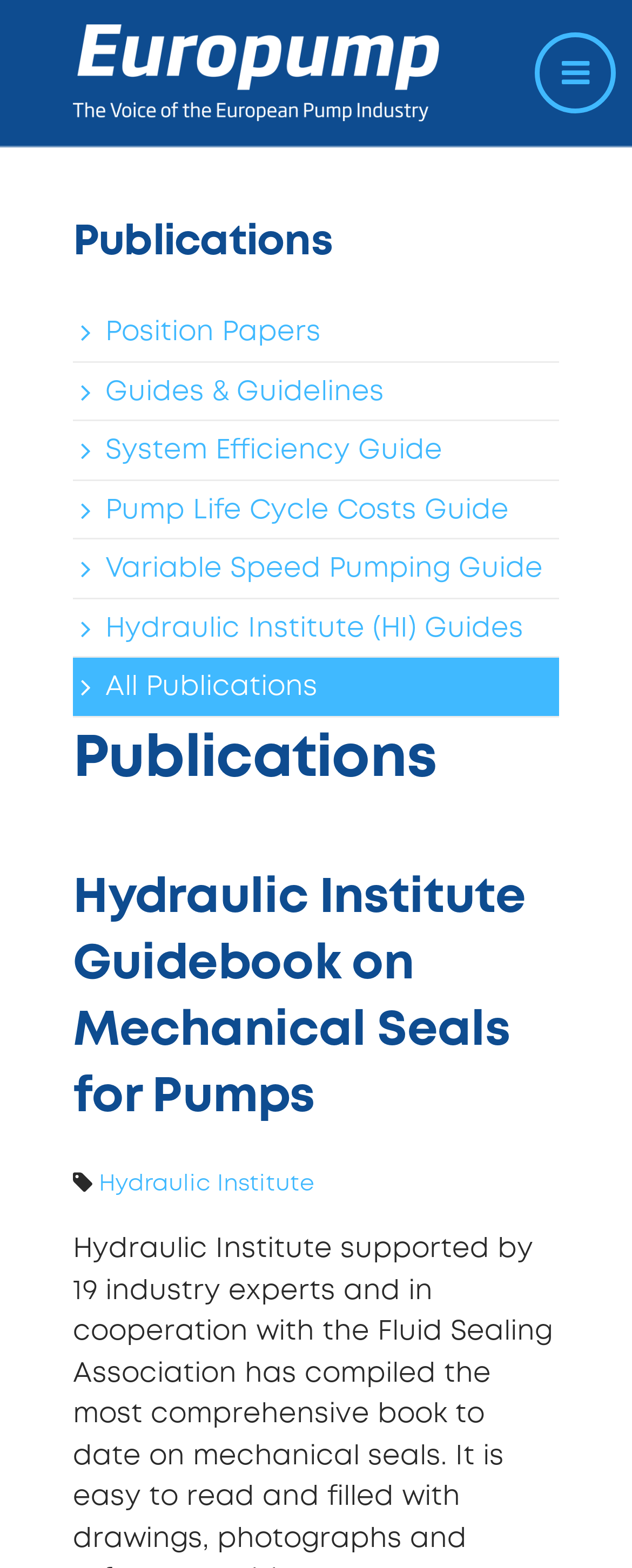Respond to the question below with a single word or phrase:
What is the name of the institute mentioned in the publication title?

Hydraulic Institute